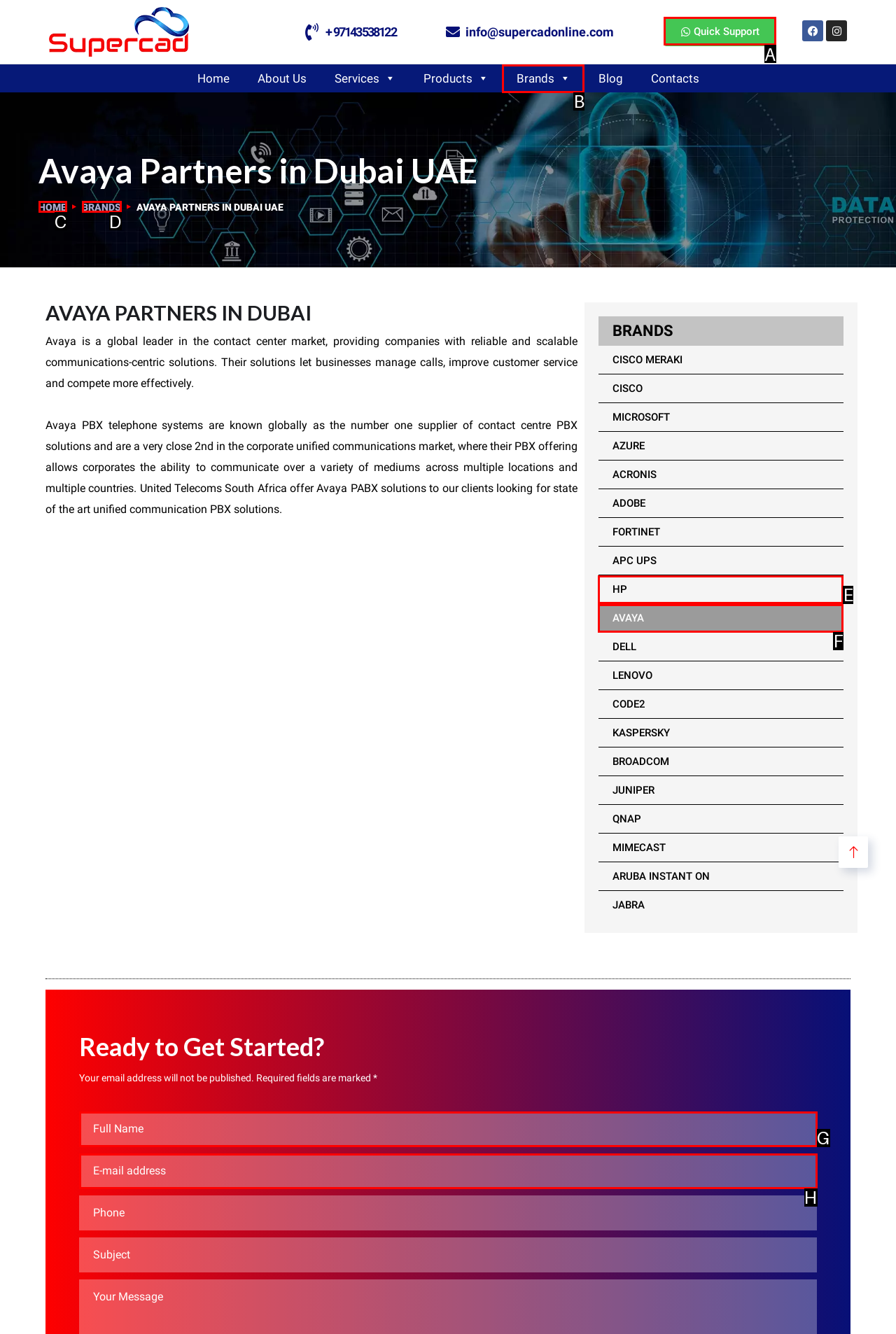Tell me which one HTML element I should click to complete the following instruction: Get quick support
Answer with the option's letter from the given choices directly.

A